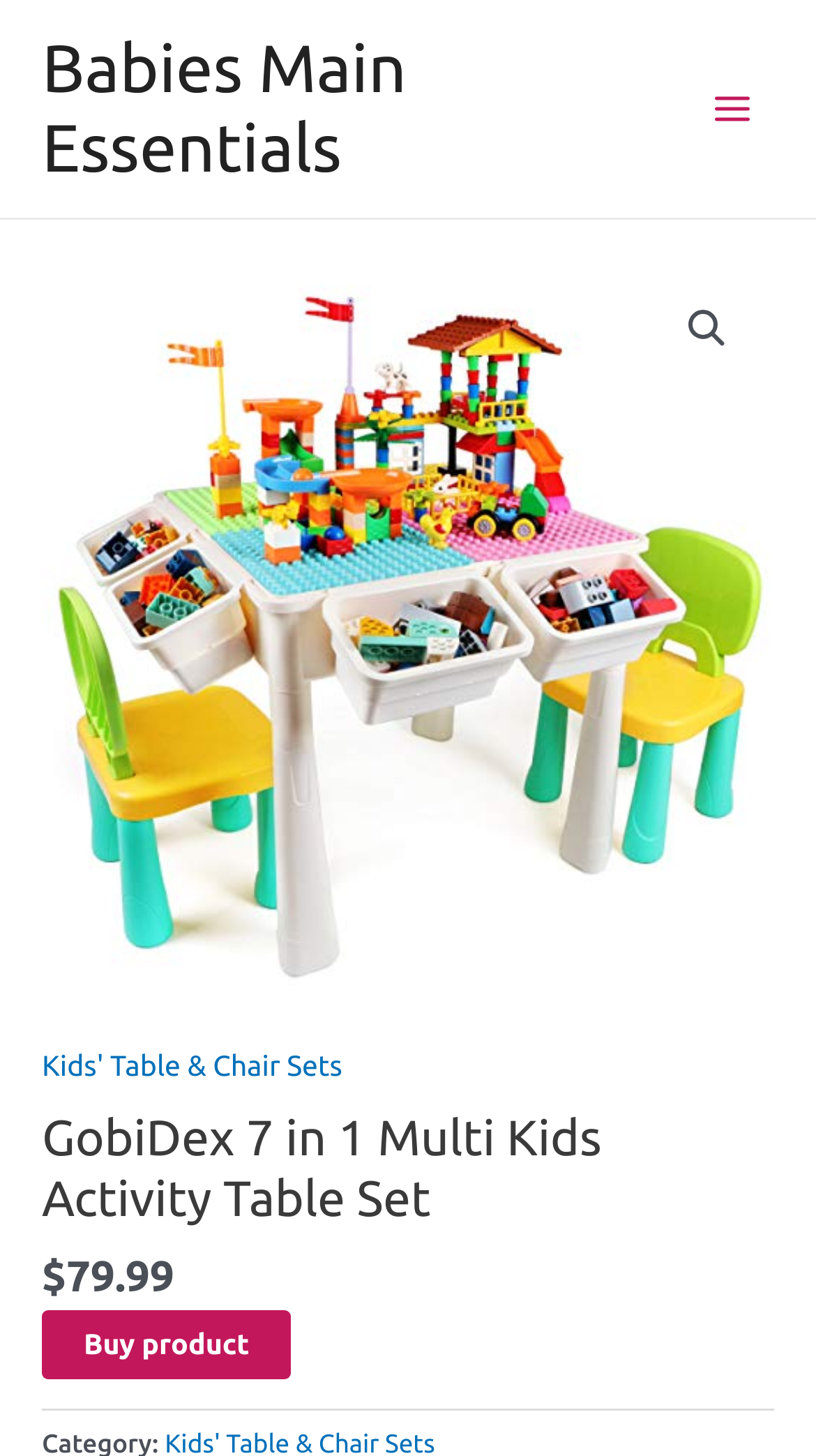How many chairs come with the product?
Observe the image and answer the question with a one-word or short phrase response.

2